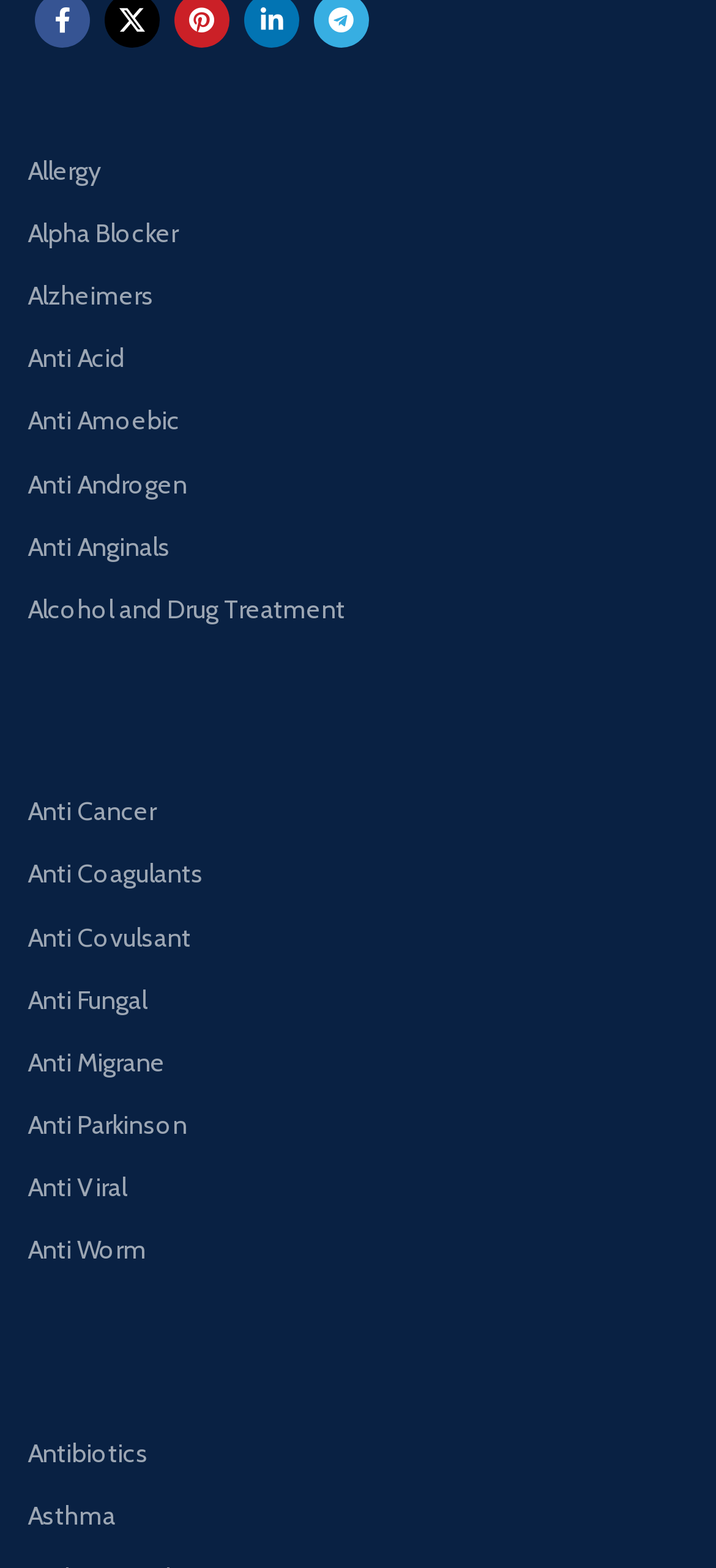Please identify the bounding box coordinates of the element that needs to be clicked to execute the following command: "click on Allergy". Provide the bounding box using four float numbers between 0 and 1, formatted as [left, top, right, bottom].

[0.038, 0.089, 0.962, 0.129]